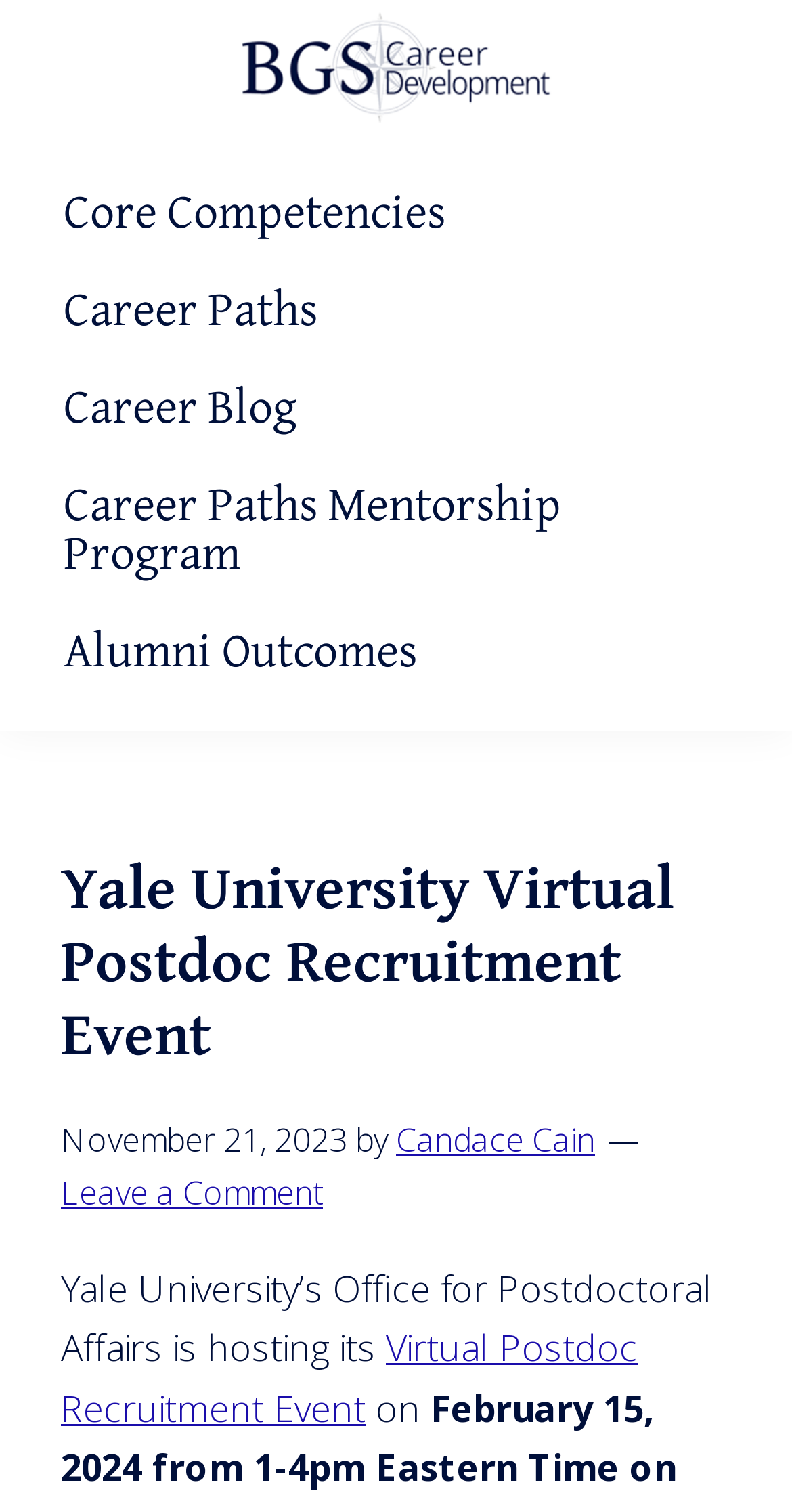Identify the bounding box coordinates of the area that should be clicked in order to complete the given instruction: "Explore Core Competencies". The bounding box coordinates should be four float numbers between 0 and 1, i.e., [left, top, right, bottom].

[0.08, 0.109, 0.92, 0.174]